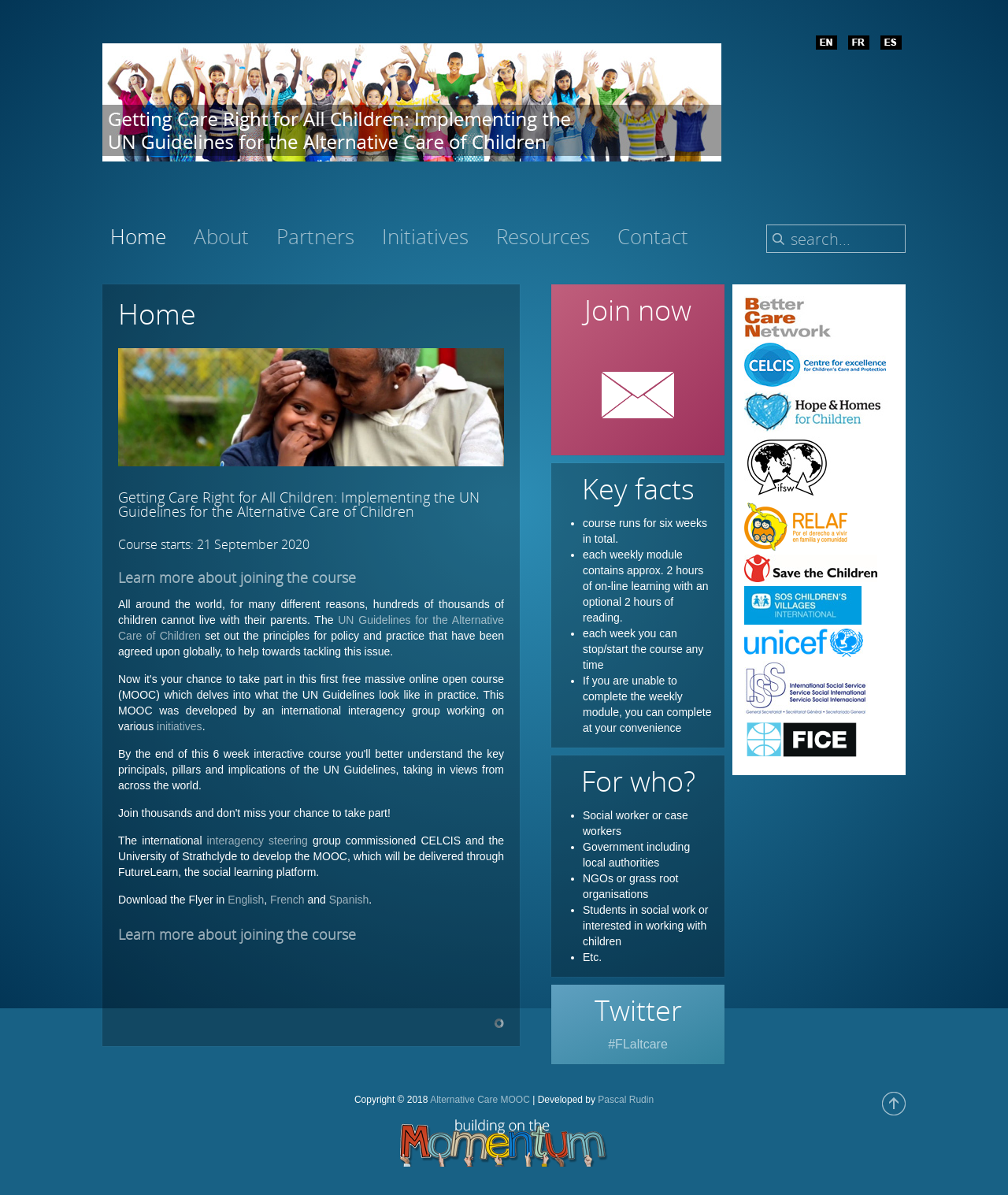What is the course duration?
Using the image, elaborate on the answer with as much detail as possible.

According to the 'Key facts' section, the course runs for six weeks in total.